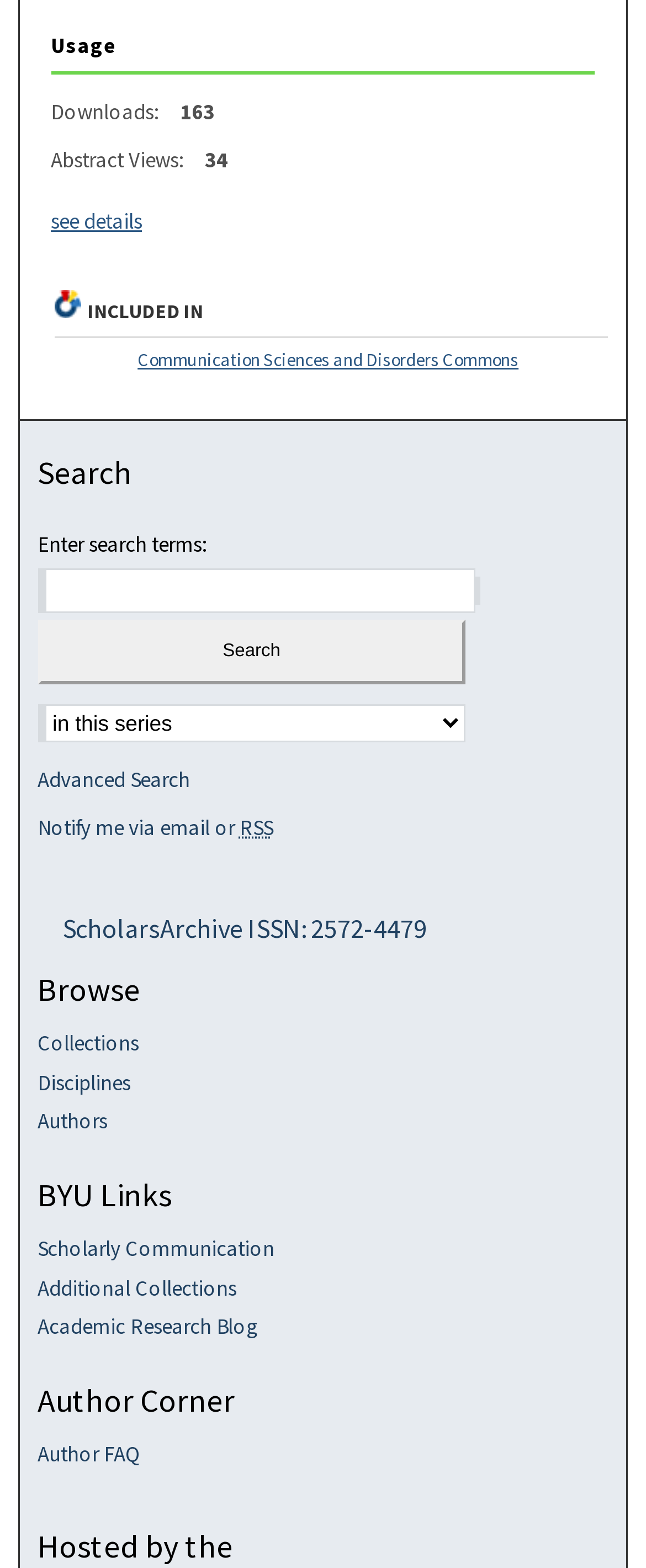What are the main categories for browsing content?
Kindly give a detailed and elaborate answer to the question.

The webpage has a section labeled 'Browse', which contains links to three main categories: 'Collections', 'Disciplines', and 'Authors'. These categories likely provide different ways for users to browse and explore the content on the website.